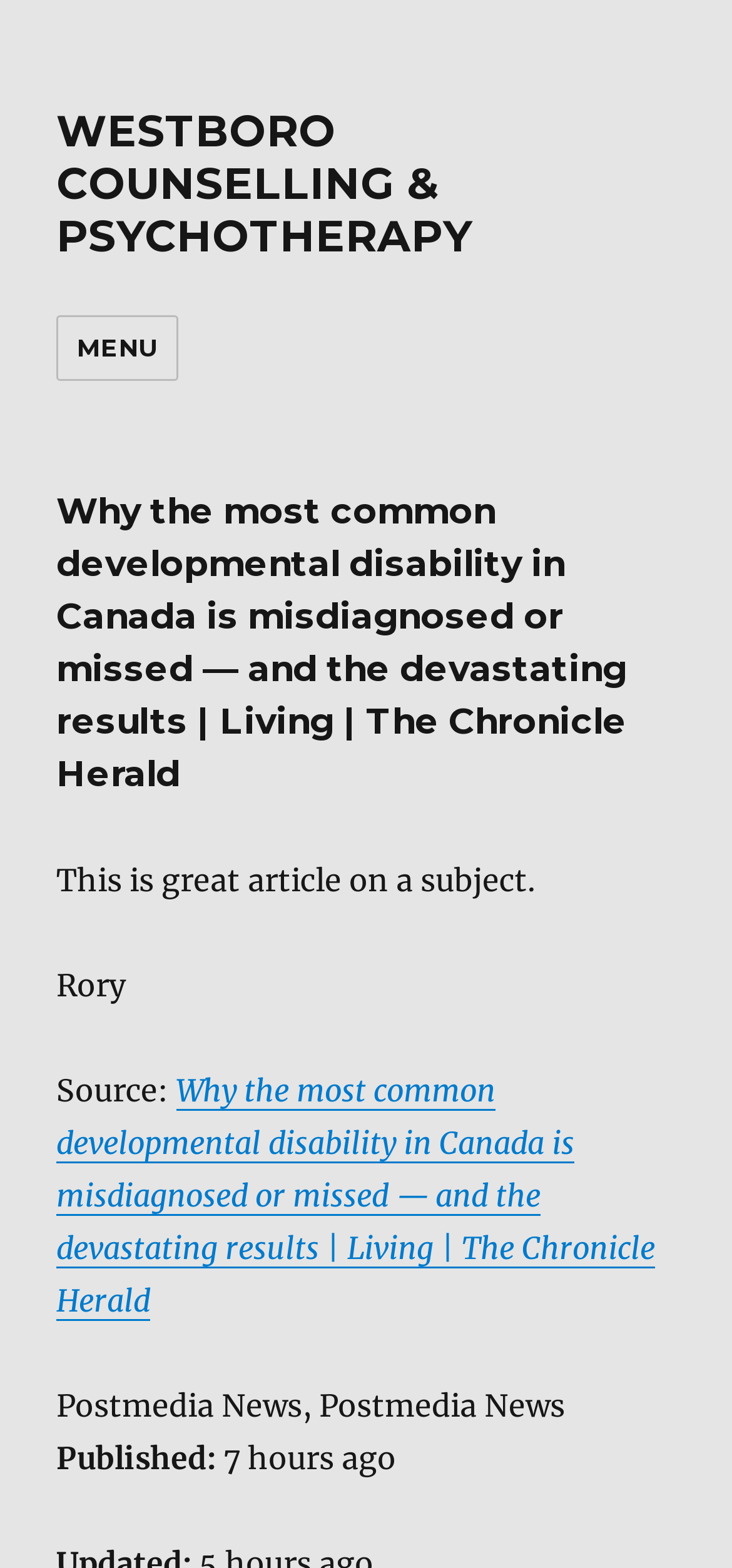Is the article older than 7 hours?
Could you give a comprehensive explanation in response to this question?

I found the answer by looking at the static text element with the text '7 hours ago' which is located below the main heading of the webpage, indicating that the article was published more than 7 hours ago.